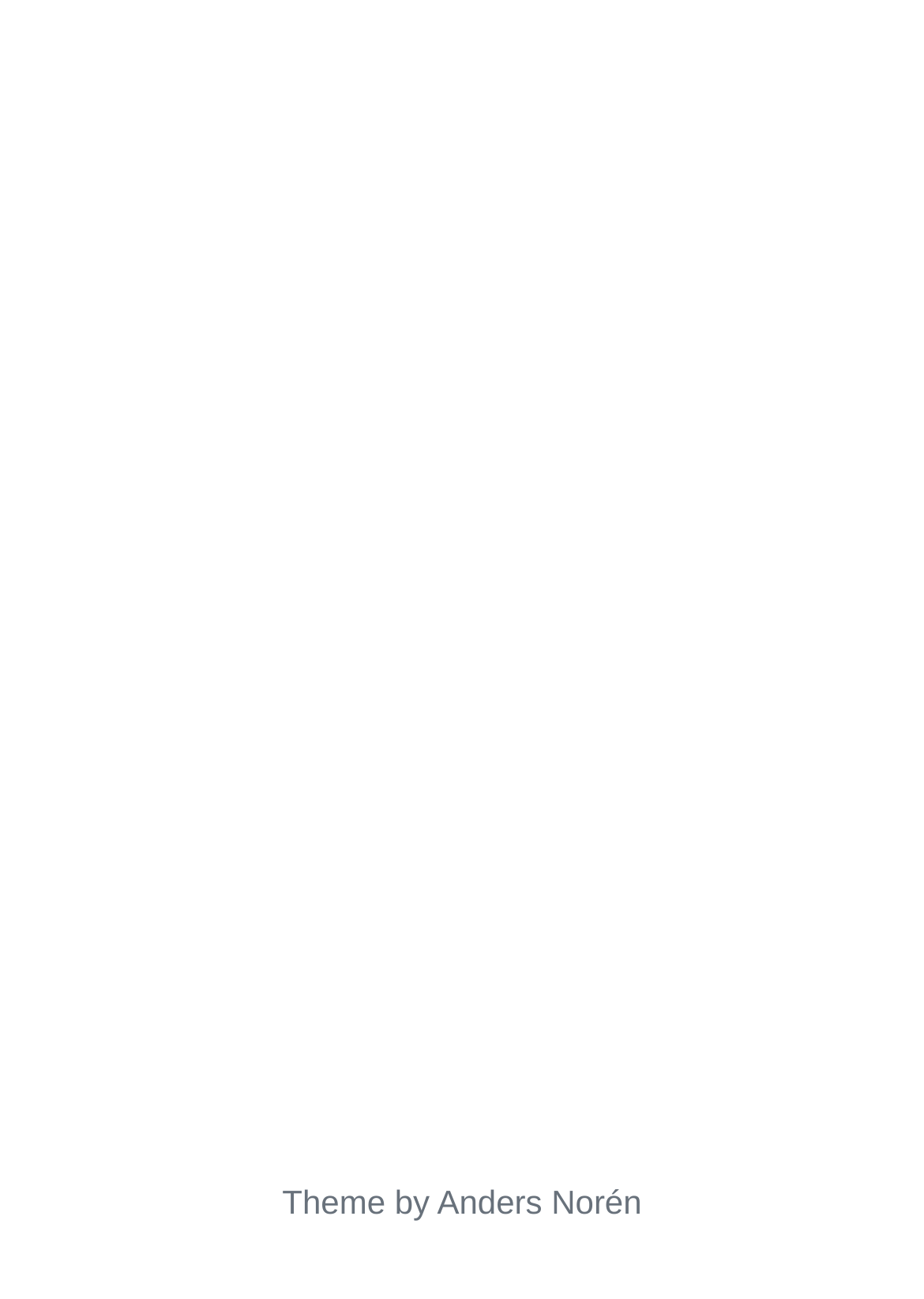What is the purpose of UW CIRCLE? Look at the image and give a one-word or short phrase answer.

Seeks Student Ambassador Volunteers